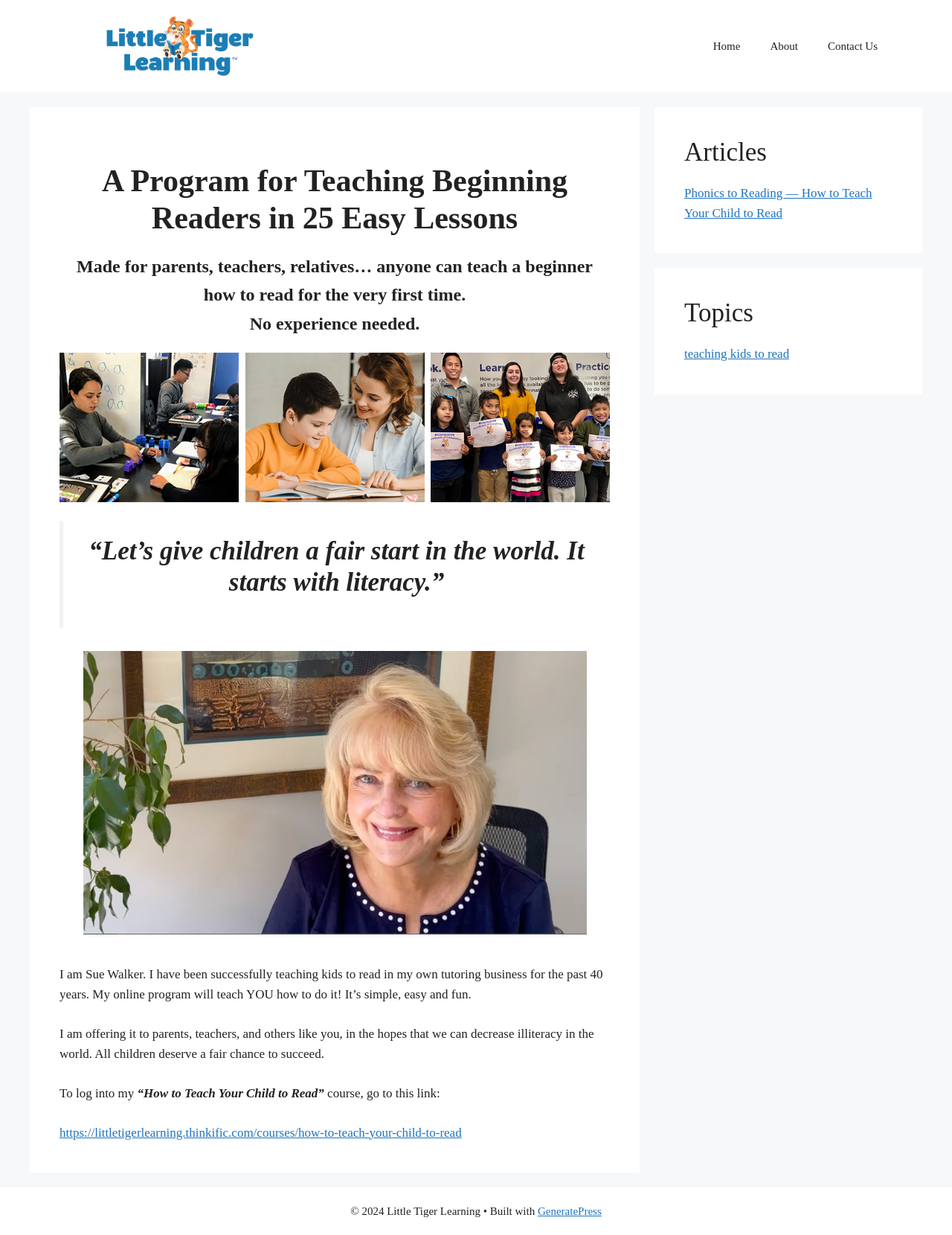Please locate the bounding box coordinates of the element's region that needs to be clicked to follow the instruction: "Click the 'Home' link". The bounding box coordinates should be provided as four float numbers between 0 and 1, i.e., [left, top, right, bottom].

[0.733, 0.019, 0.793, 0.055]